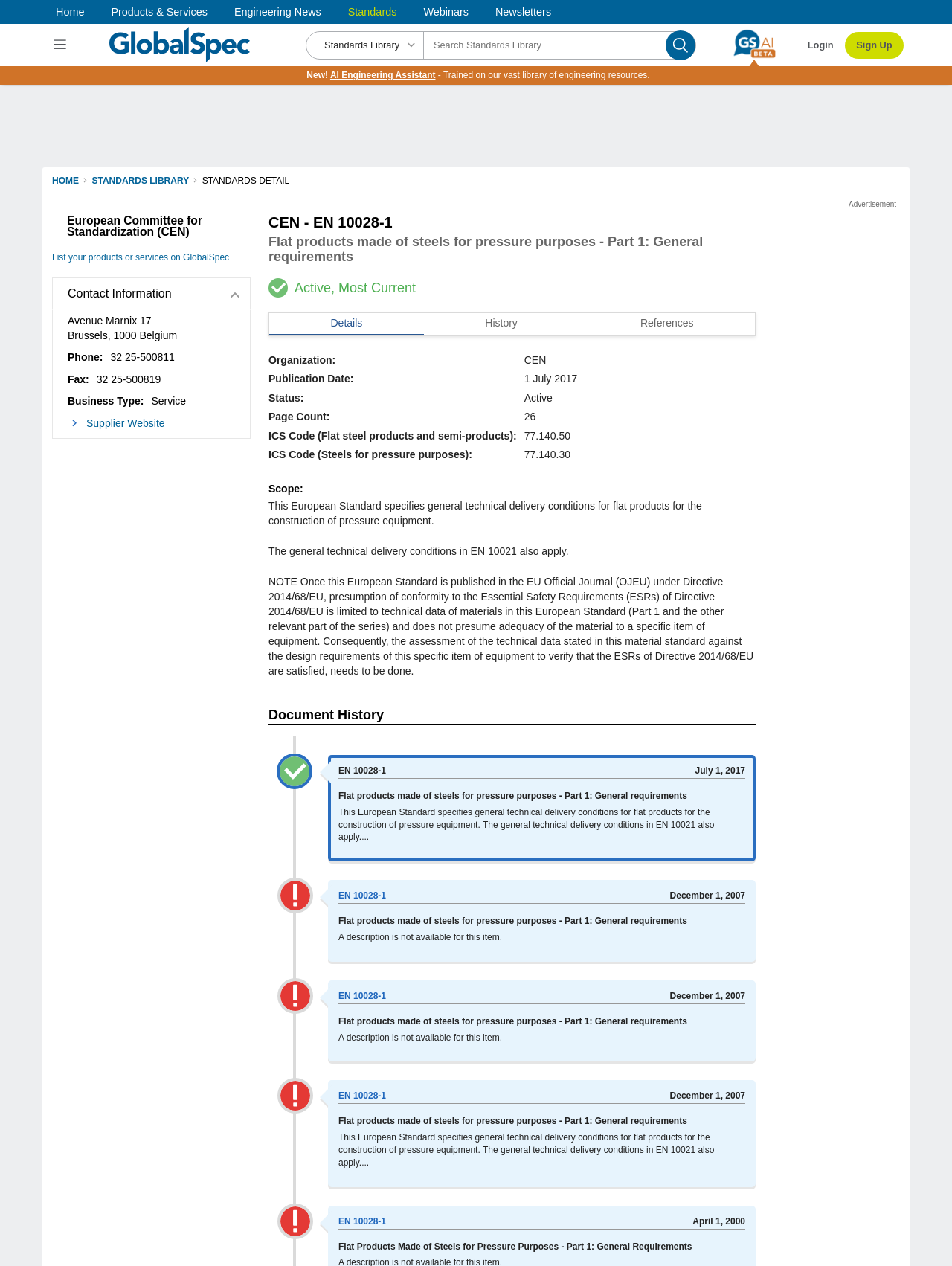Locate the bounding box coordinates of the segment that needs to be clicked to meet this instruction: "View the details of EN 10028-1 standard".

[0.283, 0.247, 0.445, 0.265]